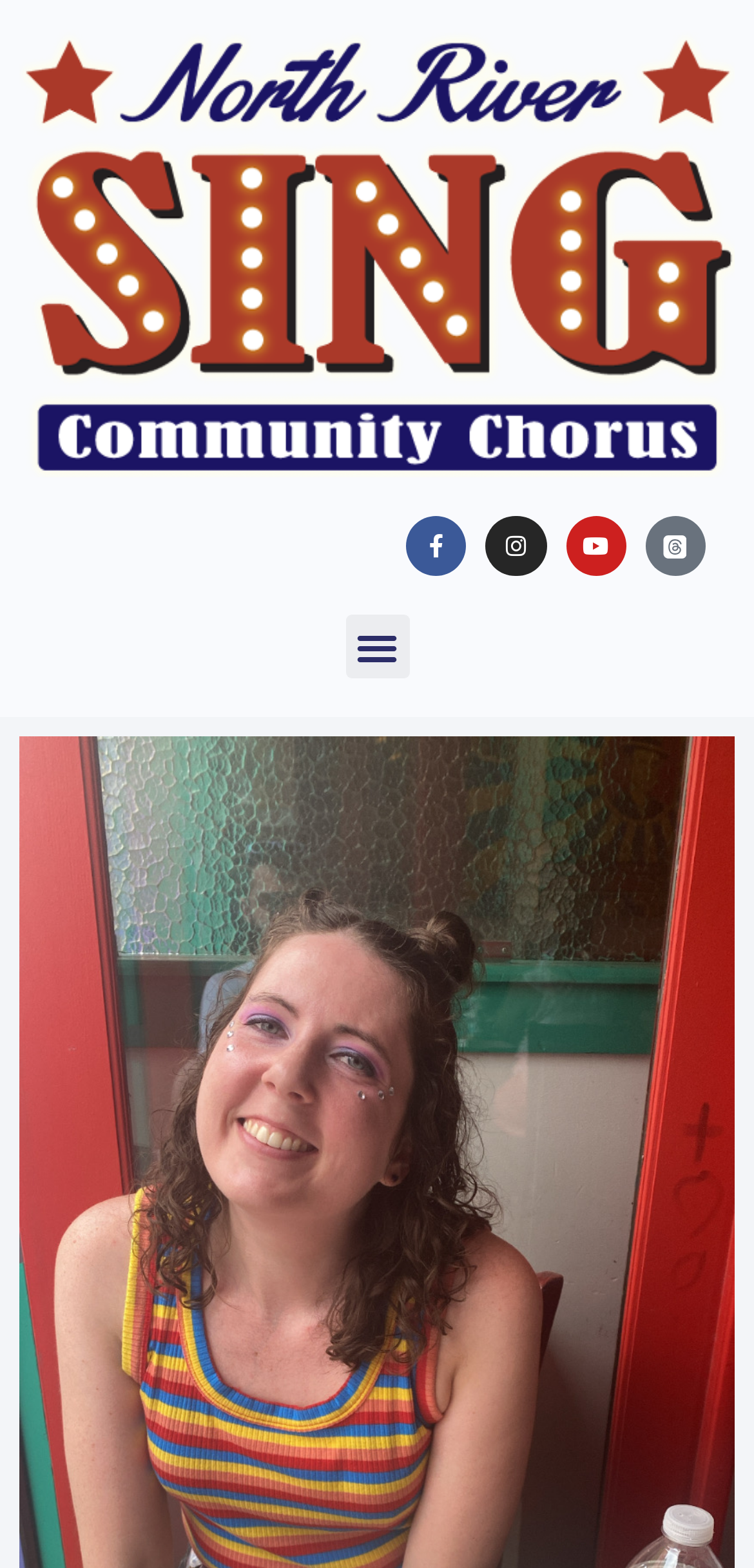Create a detailed description of the webpage's content and layout.

The webpage is about Hannah Lee, specifically related to North River Sing. At the top, there is a prominent link spanning almost the entire width of the page. Below this link, there are four social media links, evenly spaced and aligned horizontally, representing Facebook, Instagram, Youtube, and another unspecified platform. Each of these links has an accompanying icon. 

To the right of the social media links, there is a small image. Below the social media links, there is a "Menu Toggle" button, which is currently not expanded.